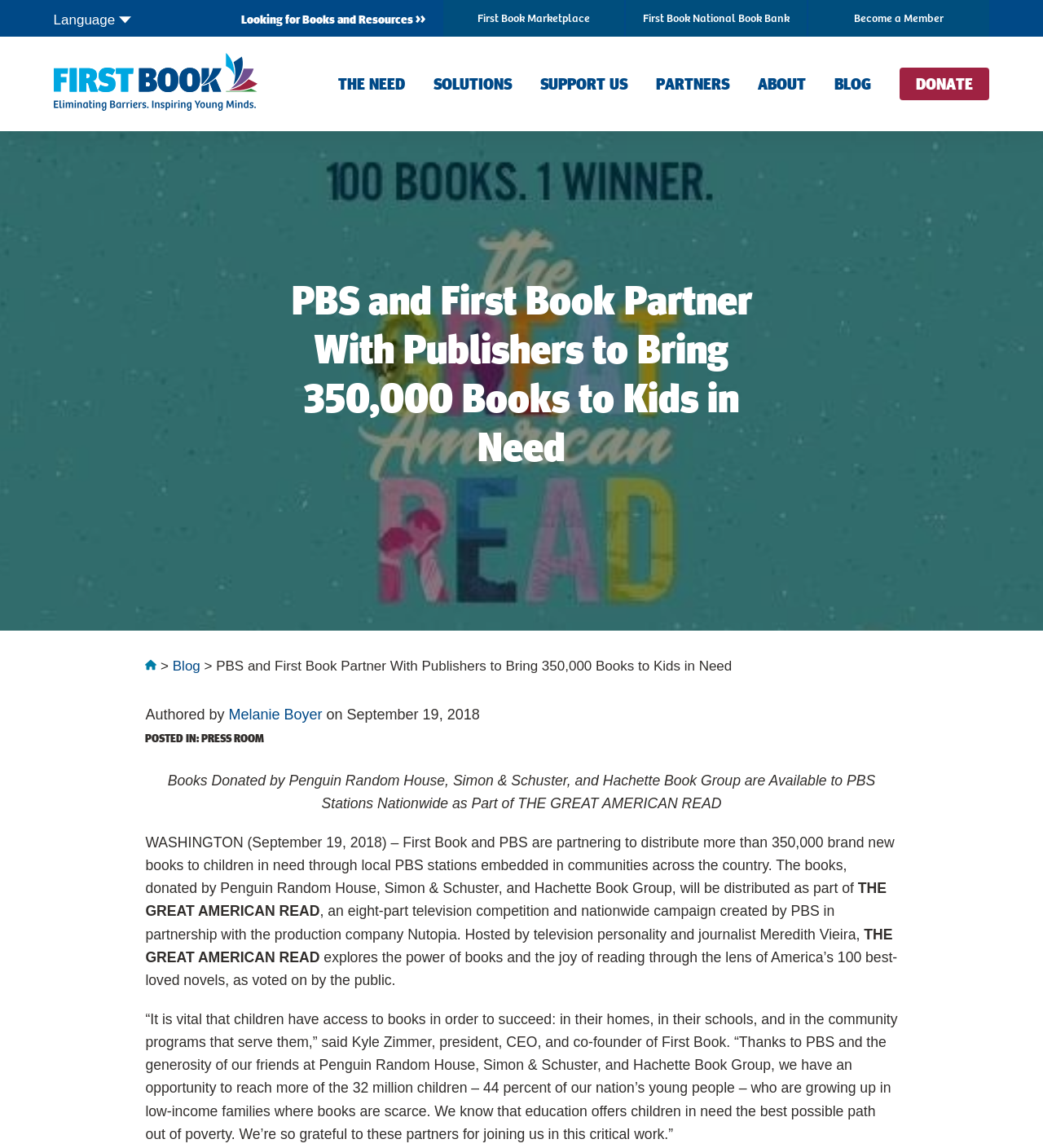Highlight the bounding box coordinates of the element that should be clicked to carry out the following instruction: "Click on First Book Marketplace". The coordinates must be given as four float numbers ranging from 0 to 1, i.e., [left, top, right, bottom].

[0.425, 0.0, 0.599, 0.032]